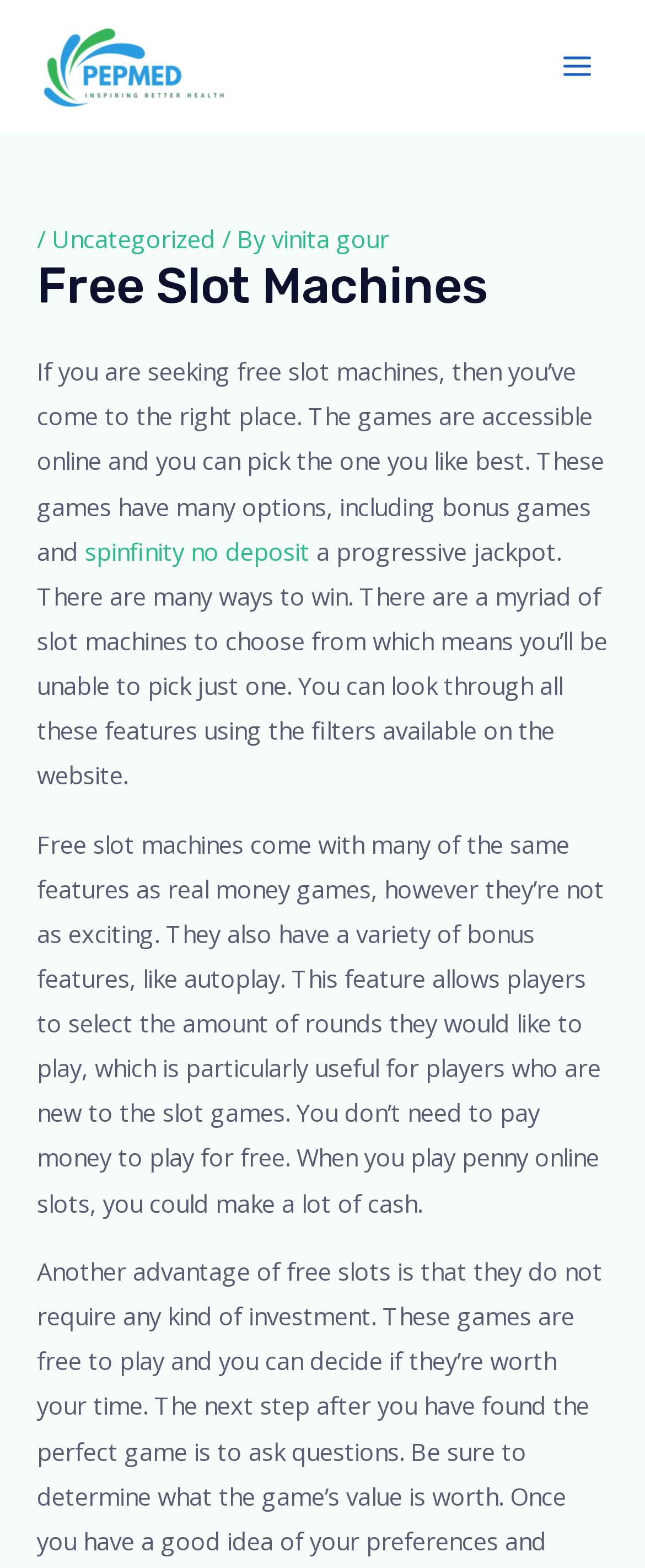Answer the question below in one word or phrase:
What type of jackpot is mentioned in the article?

progressive jackpot